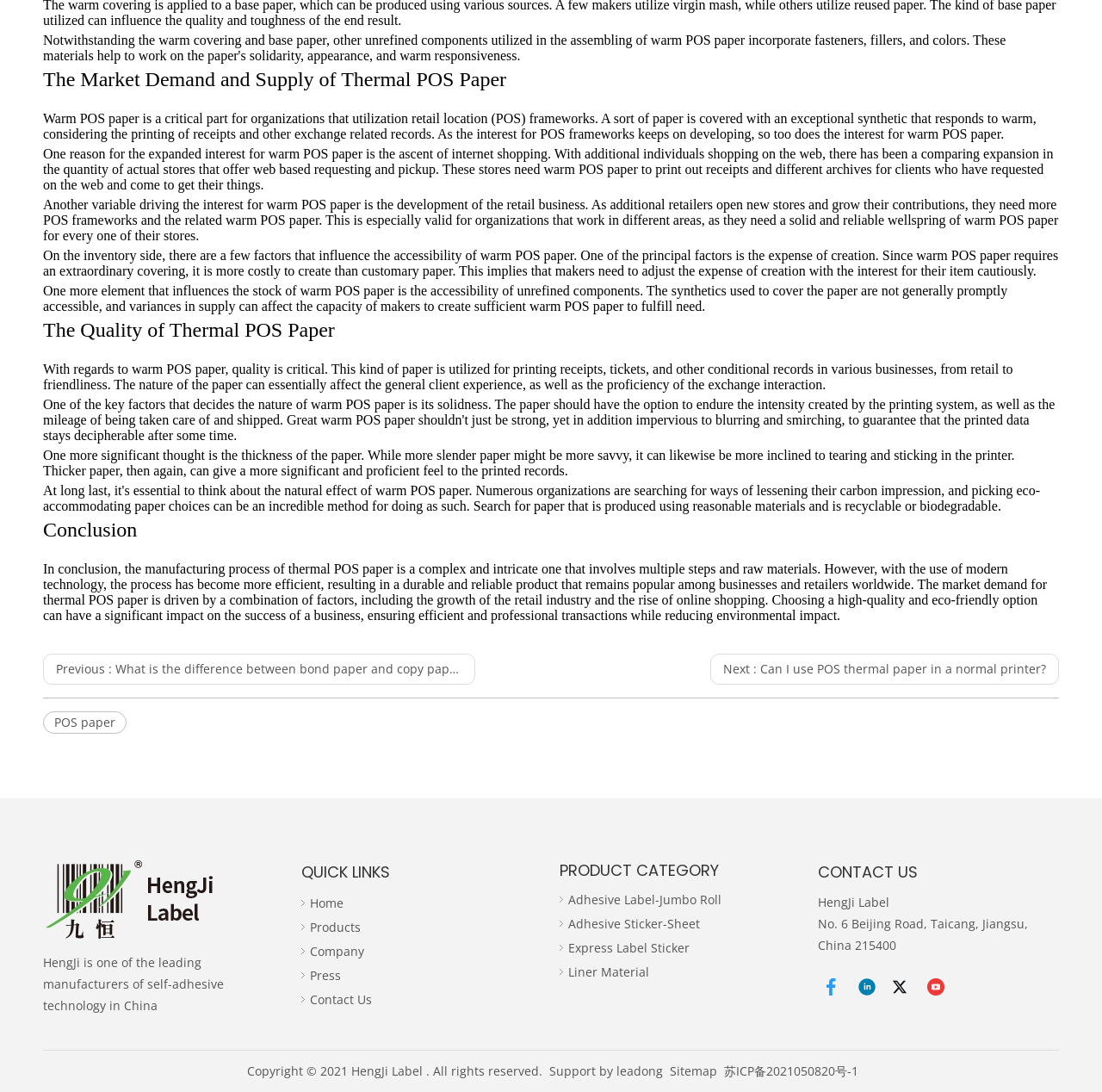Identify the bounding box coordinates of the element that should be clicked to fulfill this task: "Click on the 'Home' link". The coordinates should be provided as four float numbers between 0 and 1, i.e., [left, top, right, bottom].

[0.281, 0.819, 0.312, 0.834]